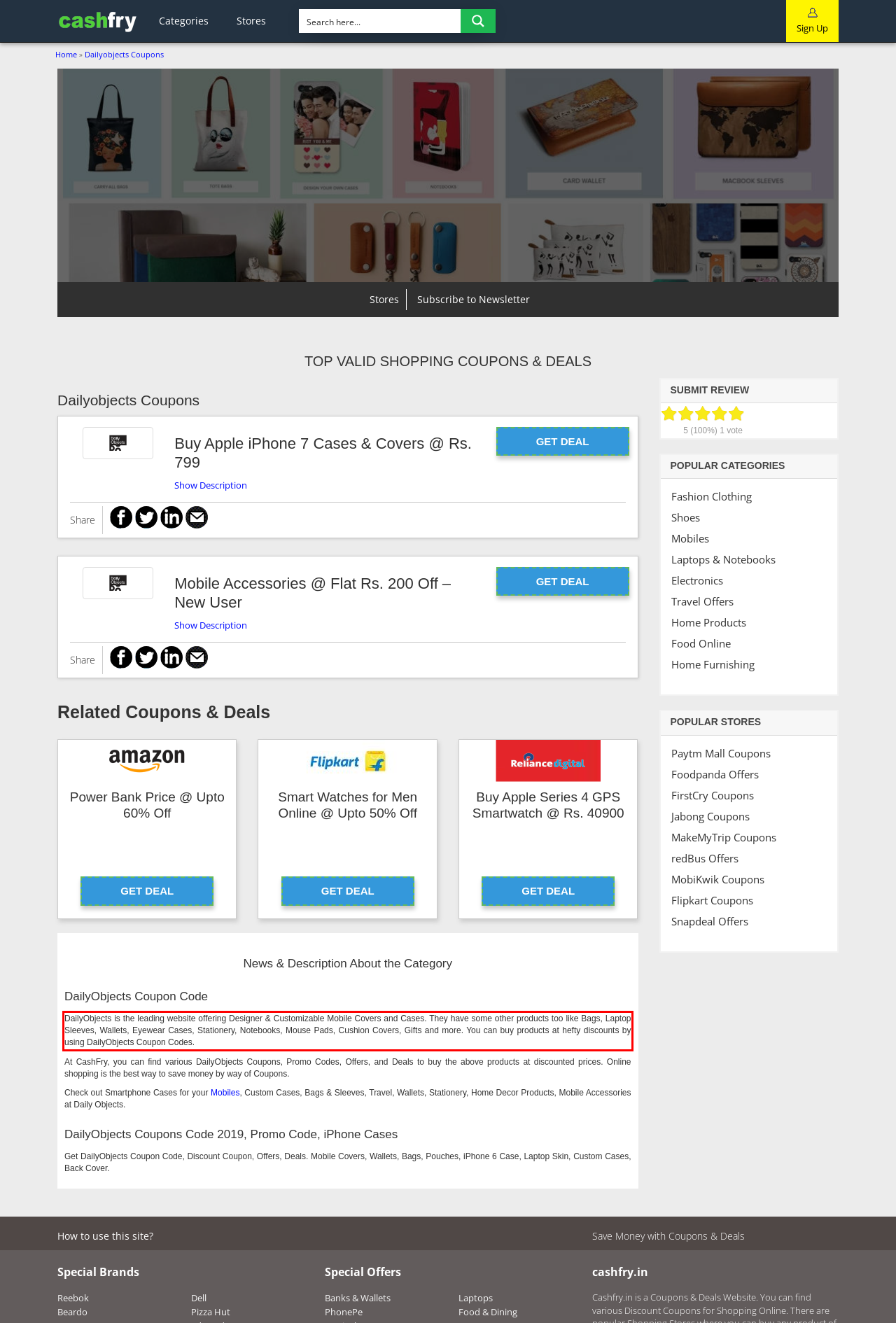You are given a screenshot showing a webpage with a red bounding box. Perform OCR to capture the text within the red bounding box.

DailyObjects is the leading website offering Designer & Customizable Mobile Covers and Cases. They have some other products too like Bags, Laptop Sleeves, Wallets, Eyewear Cases, Stationery, Notebooks, Mouse Pads, Cushion Covers, Gifts and more. You can buy products at hefty discounts by using DailyObjects Coupon Codes.